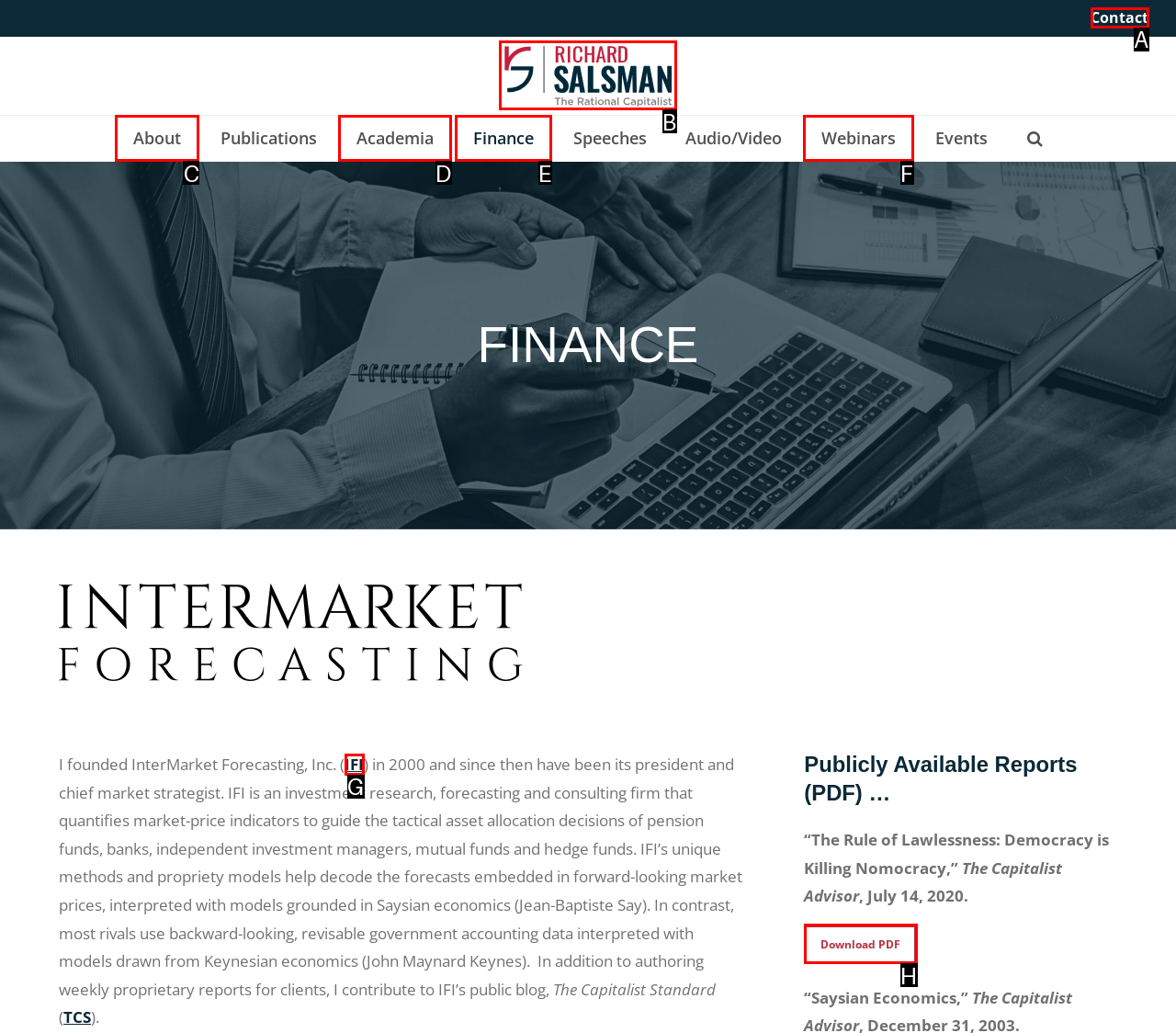Which HTML element among the options matches this description: MILK Heart Pouch Pink? Answer with the letter representing your choice.

None